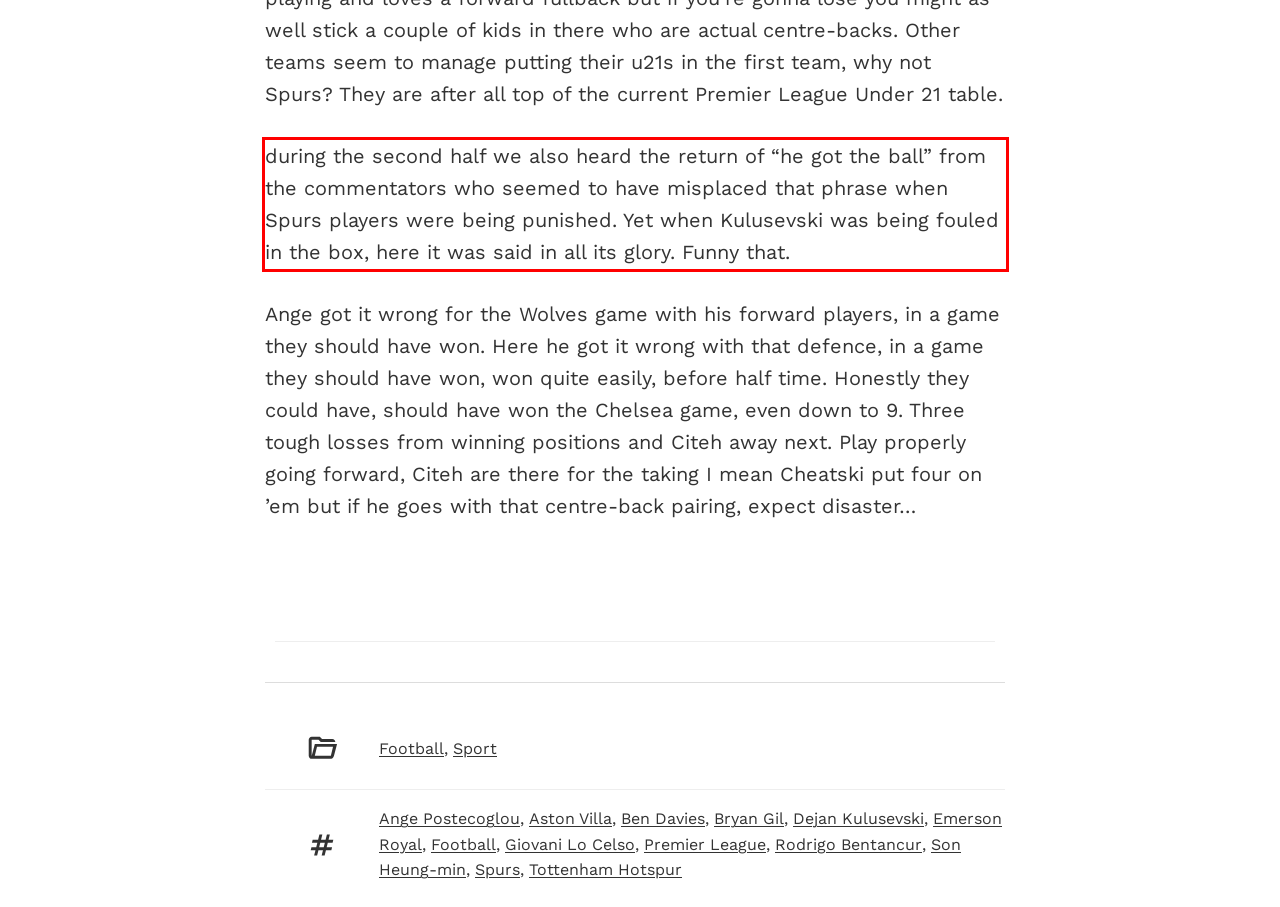Locate the red bounding box in the provided webpage screenshot and use OCR to determine the text content inside it.

during the second half we also heard the return of “he got the ball” from the commentators who seemed to have misplaced that phrase when Spurs players were being punished. Yet when Kulusevski was being fouled in the box, here it was said in all its glory. Funny that.